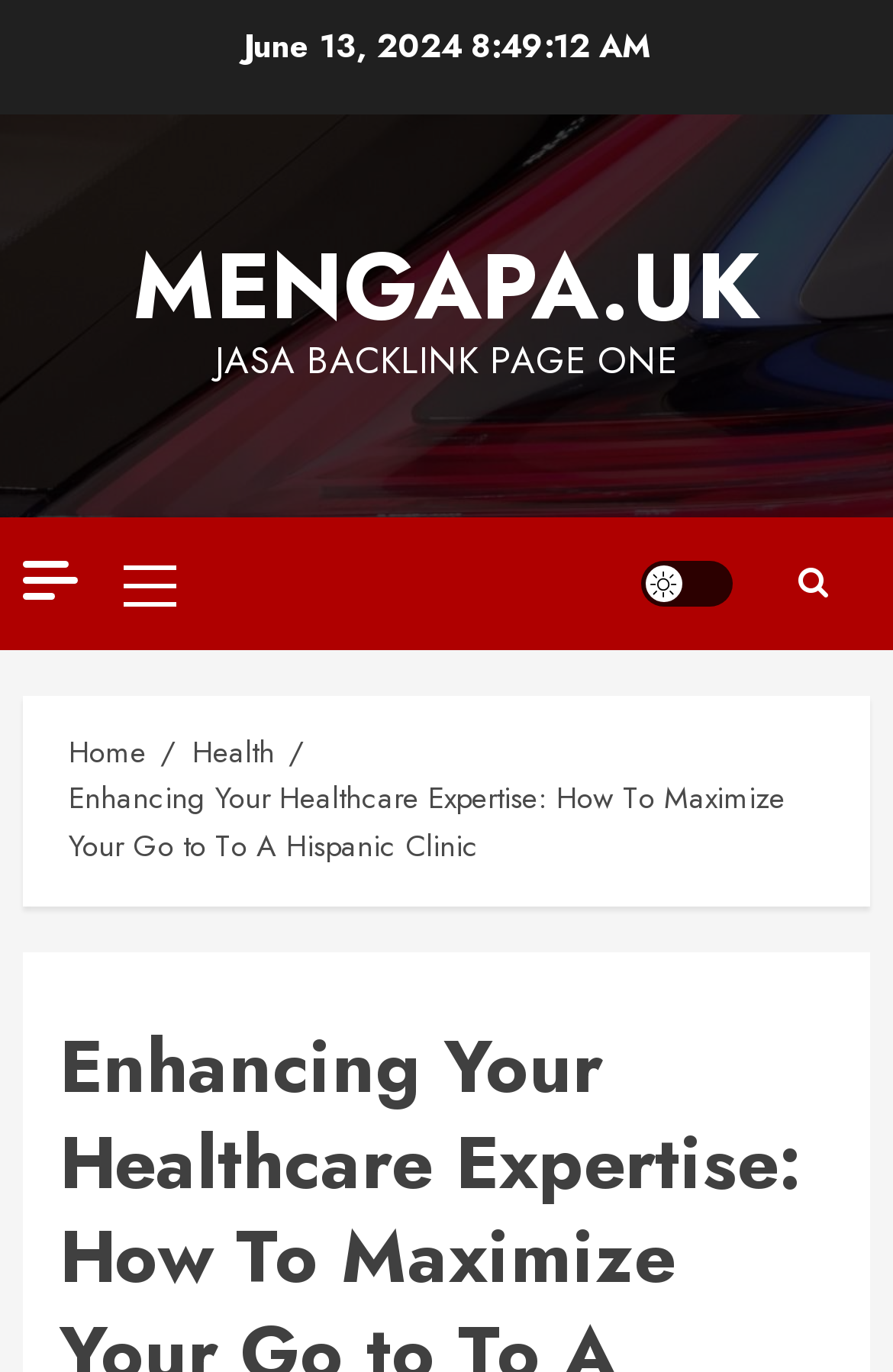Find the main header of the webpage and produce its text content.

Enhancing Your Healthcare Expertise: How To Maximize Your Go to To A Hispanic Clinic